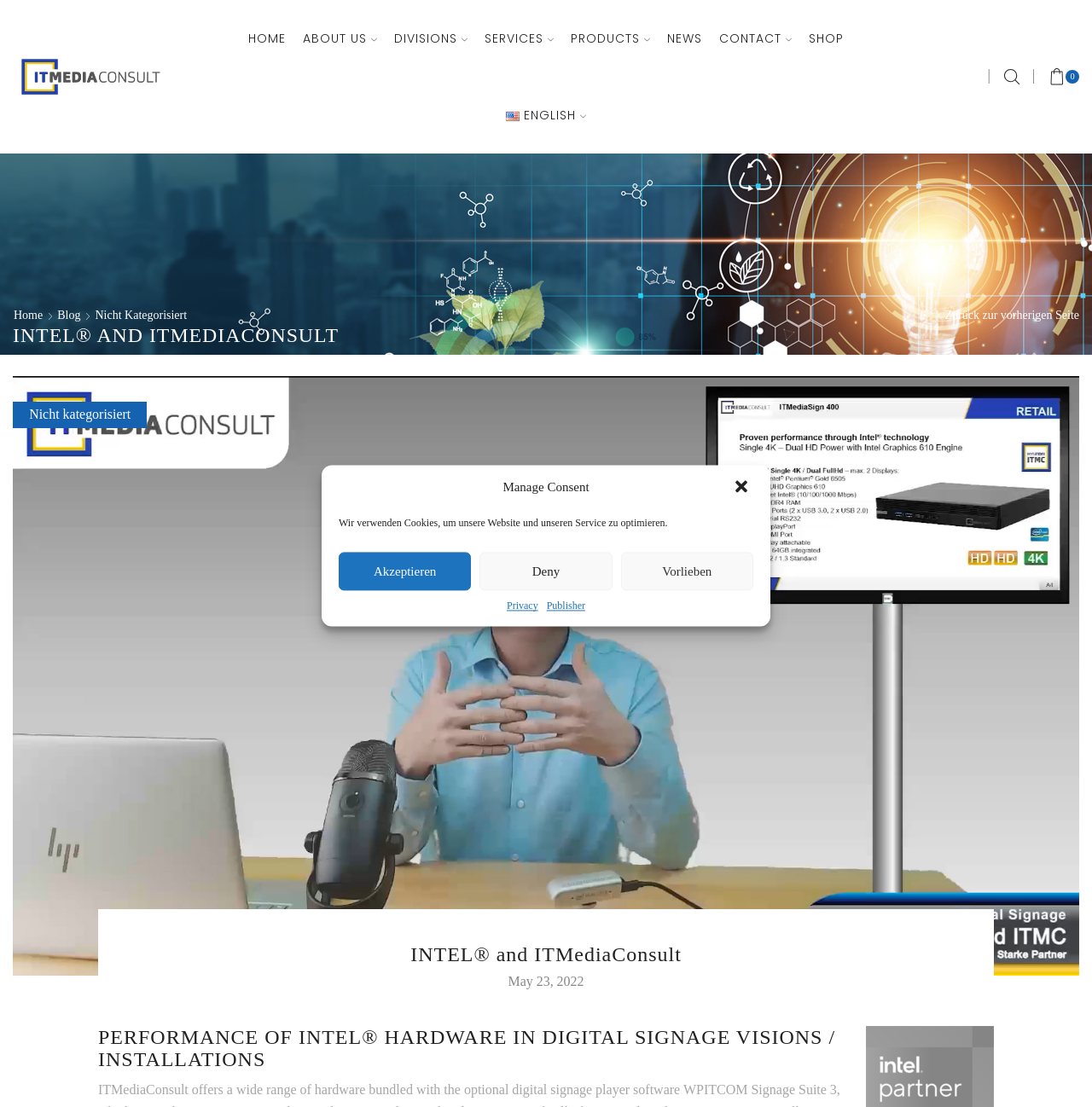Determine the bounding box coordinates of the UI element described below. Use the format (top-left x, top-left y, bottom-right x, bottom-right y) with floating point numbers between 0 and 1: Nicht kategorisiert

[0.027, 0.368, 0.12, 0.381]